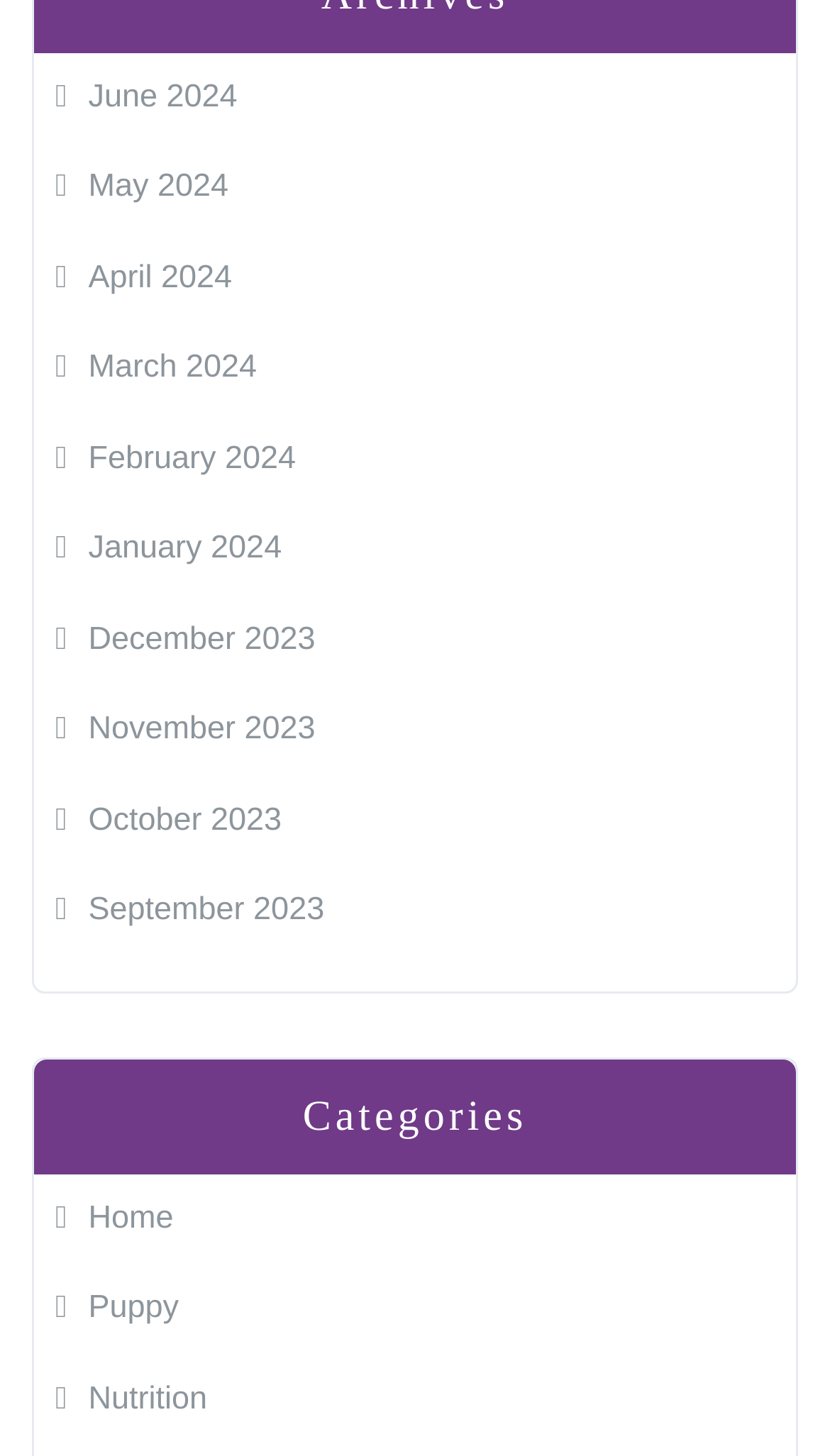What is the earliest month listed?
Look at the image and respond with a one-word or short-phrase answer.

December 2023